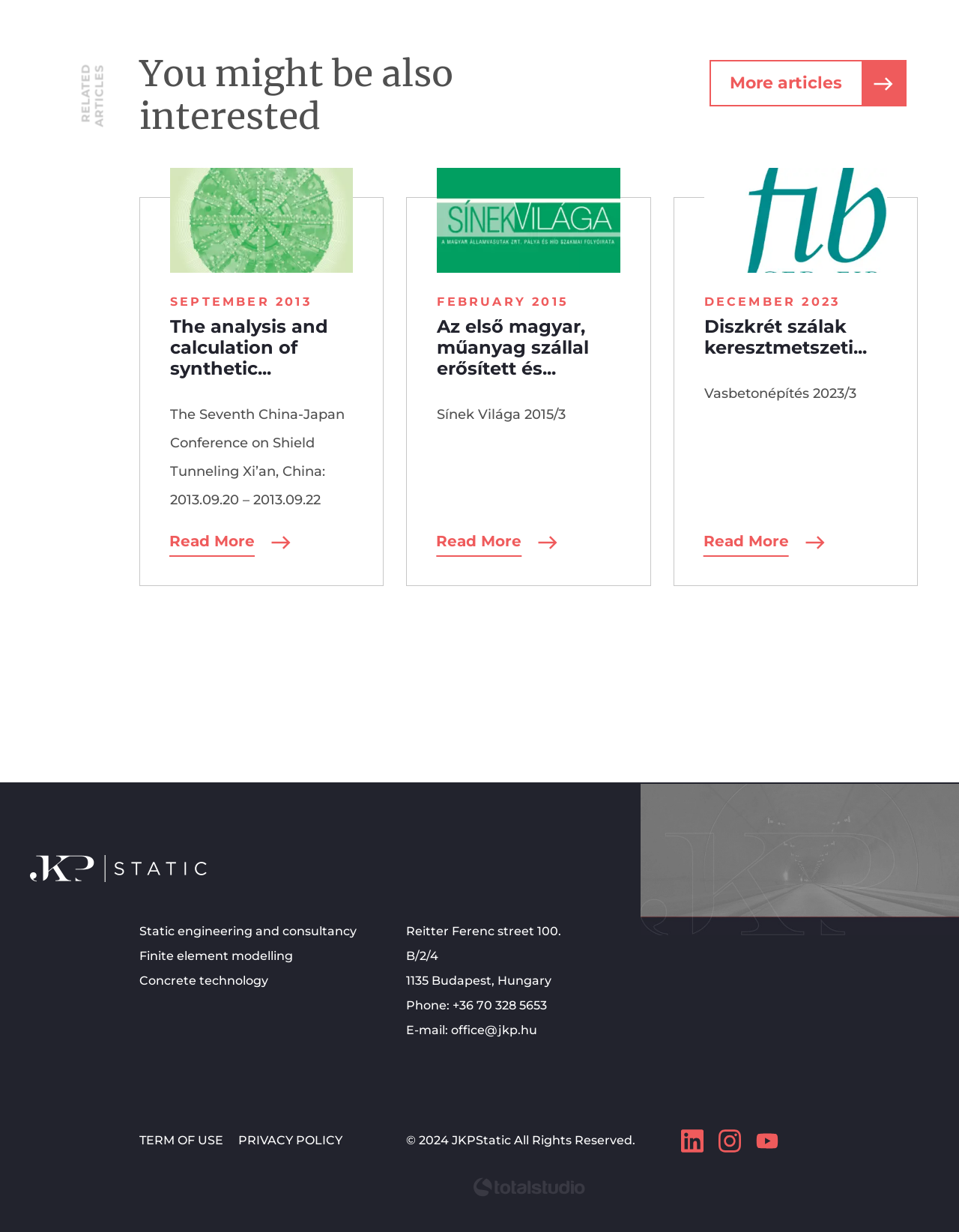Find the bounding box coordinates of the clickable region needed to perform the following instruction: "Visit the Linkedin page". The coordinates should be provided as four float numbers between 0 and 1, i.e., [left, top, right, bottom].

[0.71, 0.919, 0.733, 0.931]